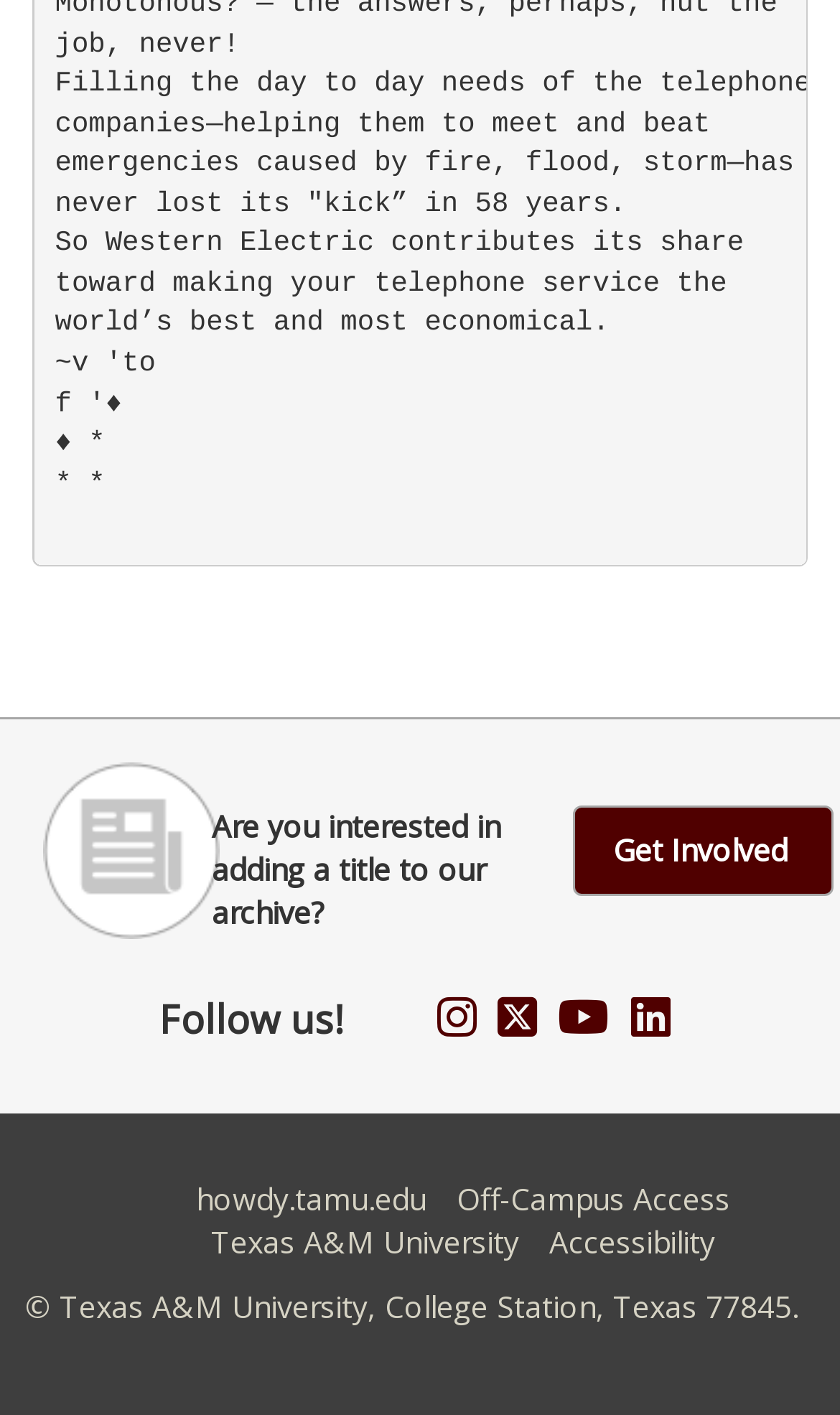Please determine the bounding box coordinates for the UI element described here. Use the format (top-left x, top-left y, bottom-right x, bottom-right y) with values bounded between 0 and 1: Texas A&M University

[0.251, 0.864, 0.618, 0.892]